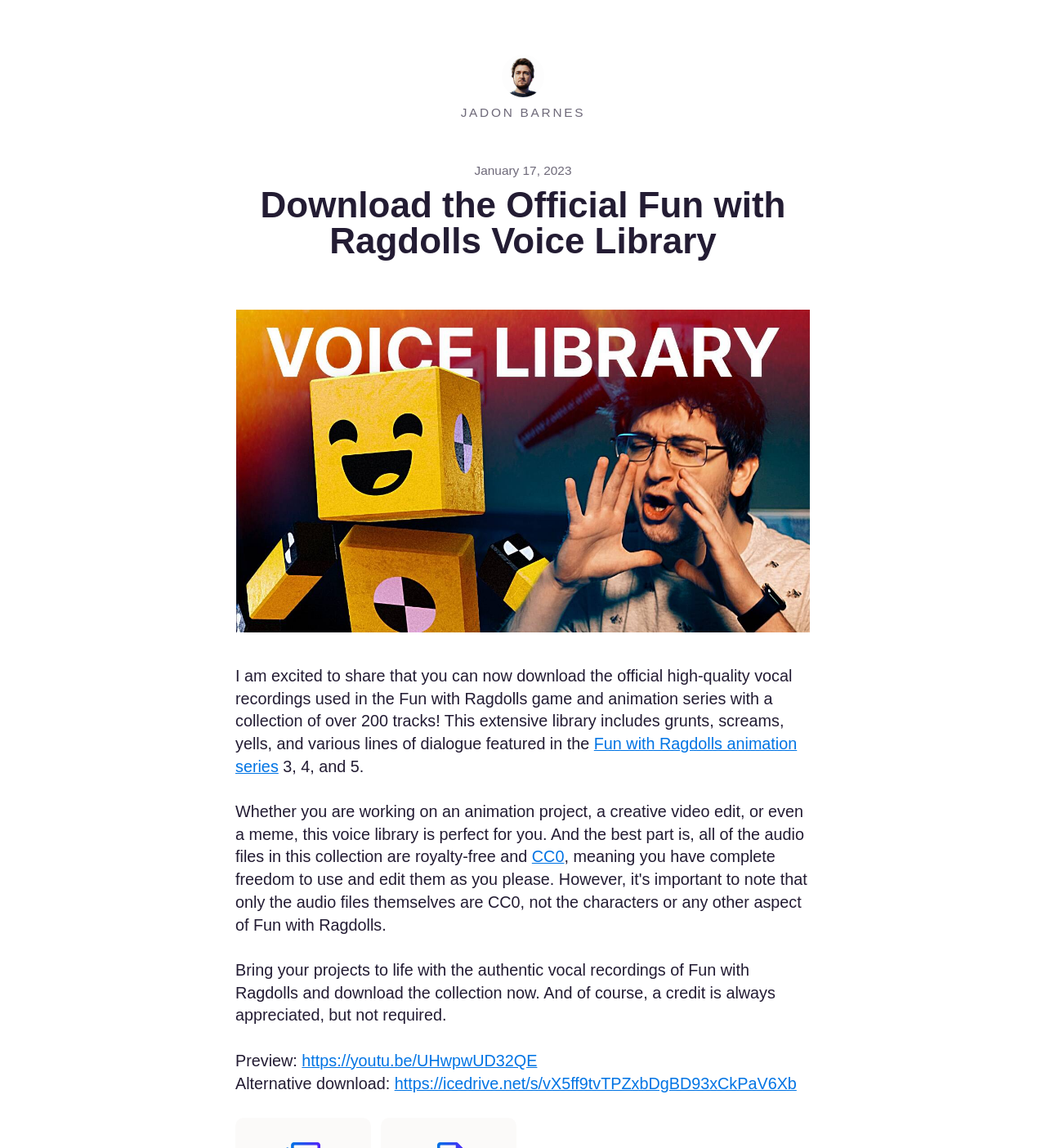Describe all the visual and textual components of the webpage comprehensively.

The webpage is about downloading the official Fun with Ragdolls voice library, which contains over 200 high-quality vocal recordings used in the game and animation series. At the top, there is a header section with a link to "All posts from Jadon Barnes" accompanied by an image and the text "JADON BARNES". Below this, the date "January 17, 2023" is displayed.

The main content of the page is divided into sections. The first section has a heading "Download the Official Fun with Ragdolls Voice Library" and features a large image below it. The image is centered and takes up most of the width of the page.

Below the image, there is a paragraph of text that explains the voice library, including the types of recordings it contains and its potential uses. This text is followed by a link to the "Fun with Ragdolls animation series" and a mention of the number of tracks available.

The next section of text explains the benefits of the voice library, including that it is royalty-free, and provides a link to "CC0" for more information. The text then encourages users to download the collection and mentions that a credit is appreciated but not required.

At the bottom of the page, there are two links: one to a preview video on YouTube and another to an alternative download location. The links are labeled as "Preview" and "Alternative download", respectively.